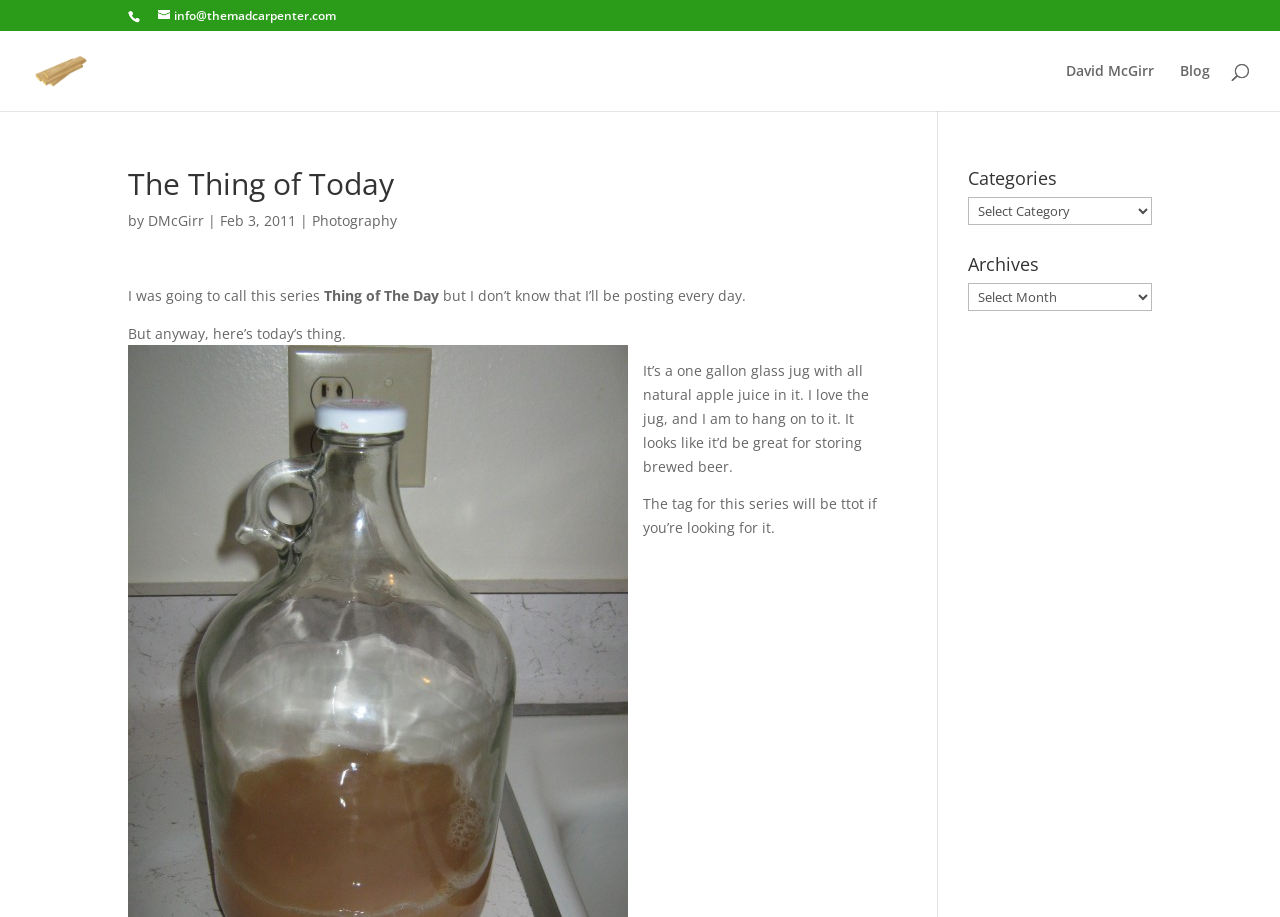Please give a succinct answer to the question in one word or phrase:
What is the content of the one gallon glass jug?

all natural apple juice